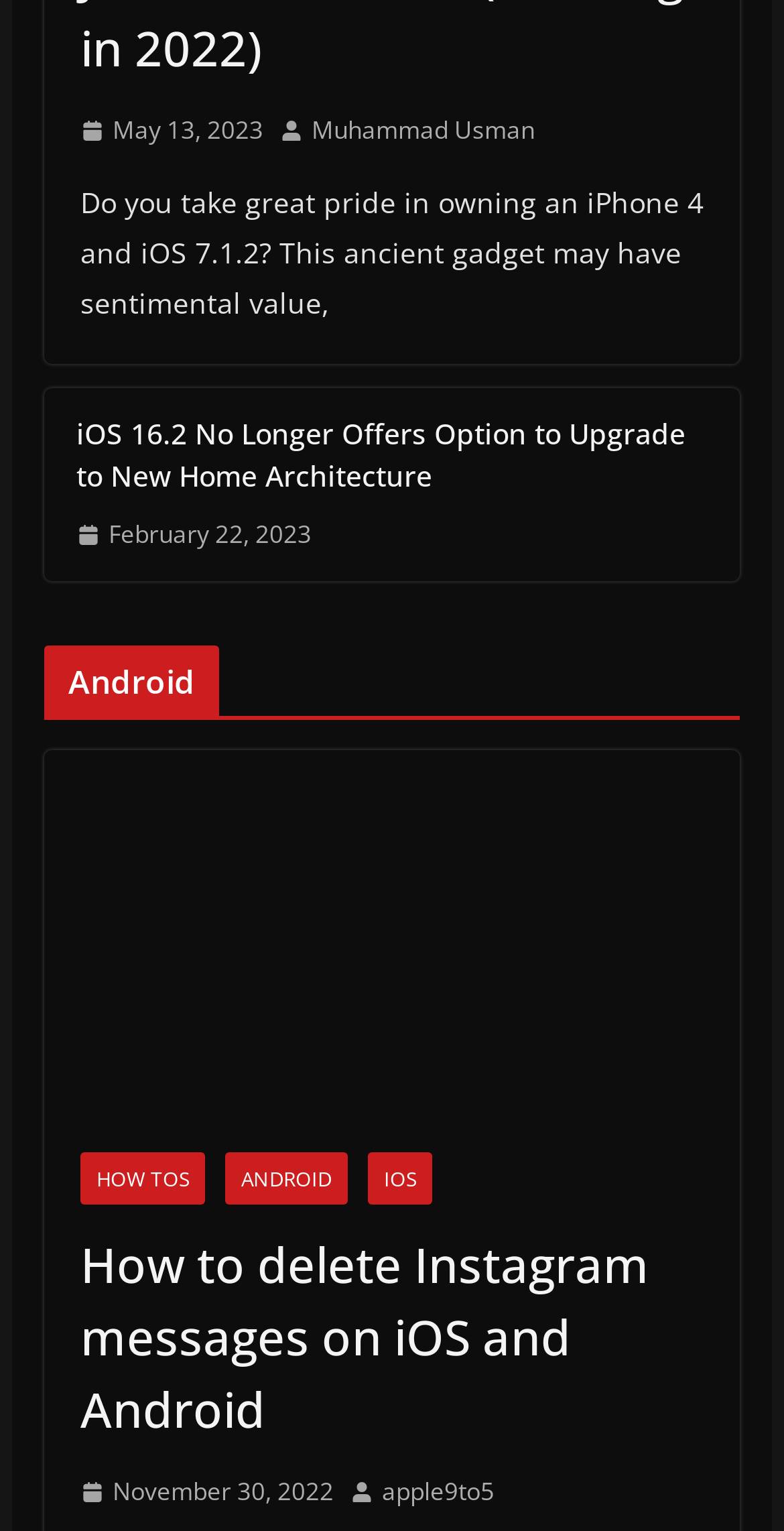Determine the bounding box coordinates of the element's region needed to click to follow the instruction: "Read the article about deleting Instagram messages on iOS and Android". Provide these coordinates as four float numbers between 0 and 1, formatted as [left, top, right, bottom].

[0.102, 0.802, 0.898, 0.944]